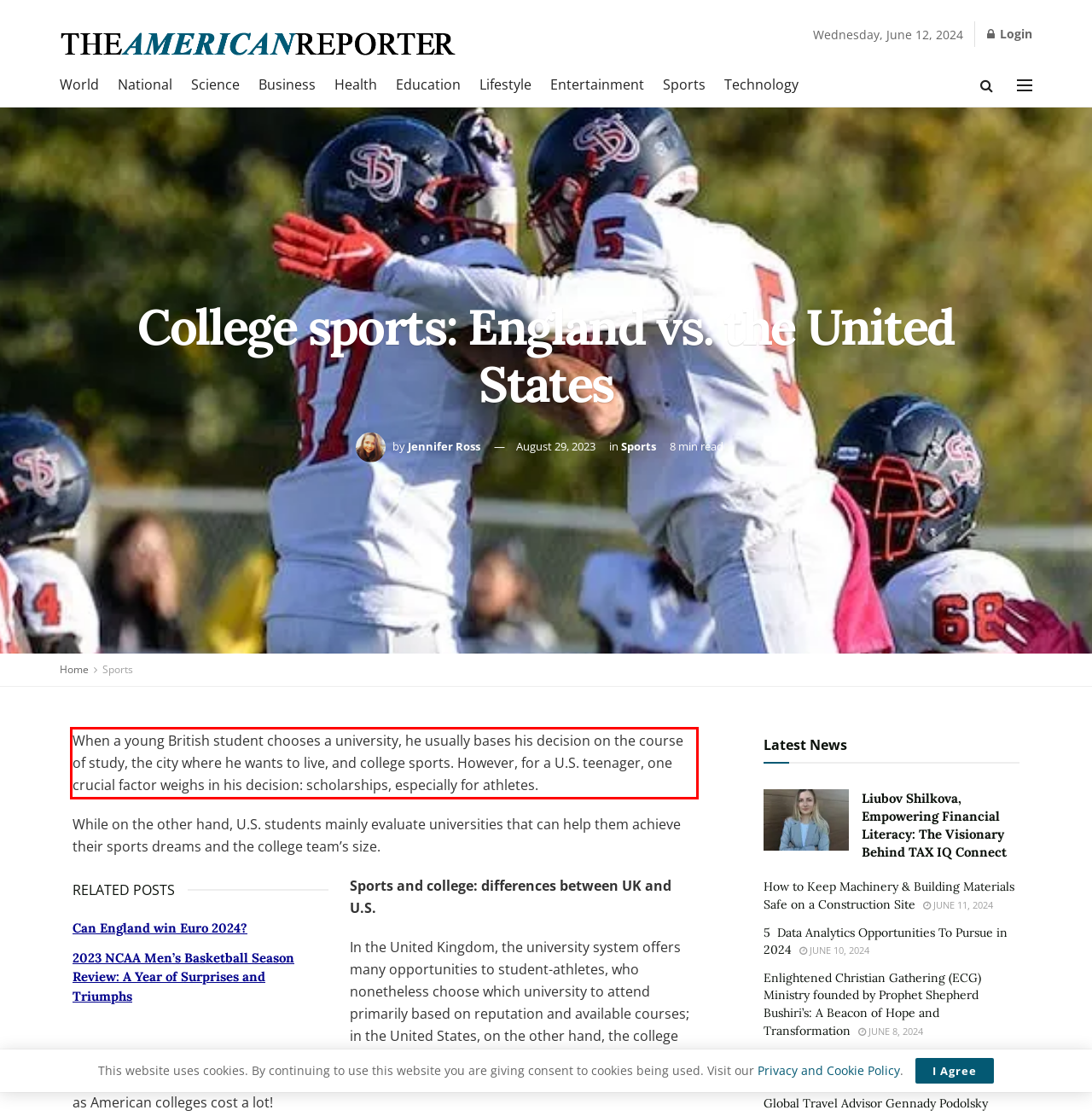Please identify and extract the text content from the UI element encased in a red bounding box on the provided webpage screenshot.

When a young British student chooses a university, he usually bases his decision on the course of study, the city where he wants to live, and college sports. However, for a U.S. teenager, one crucial factor weighs in his decision: scholarships, especially for athletes.